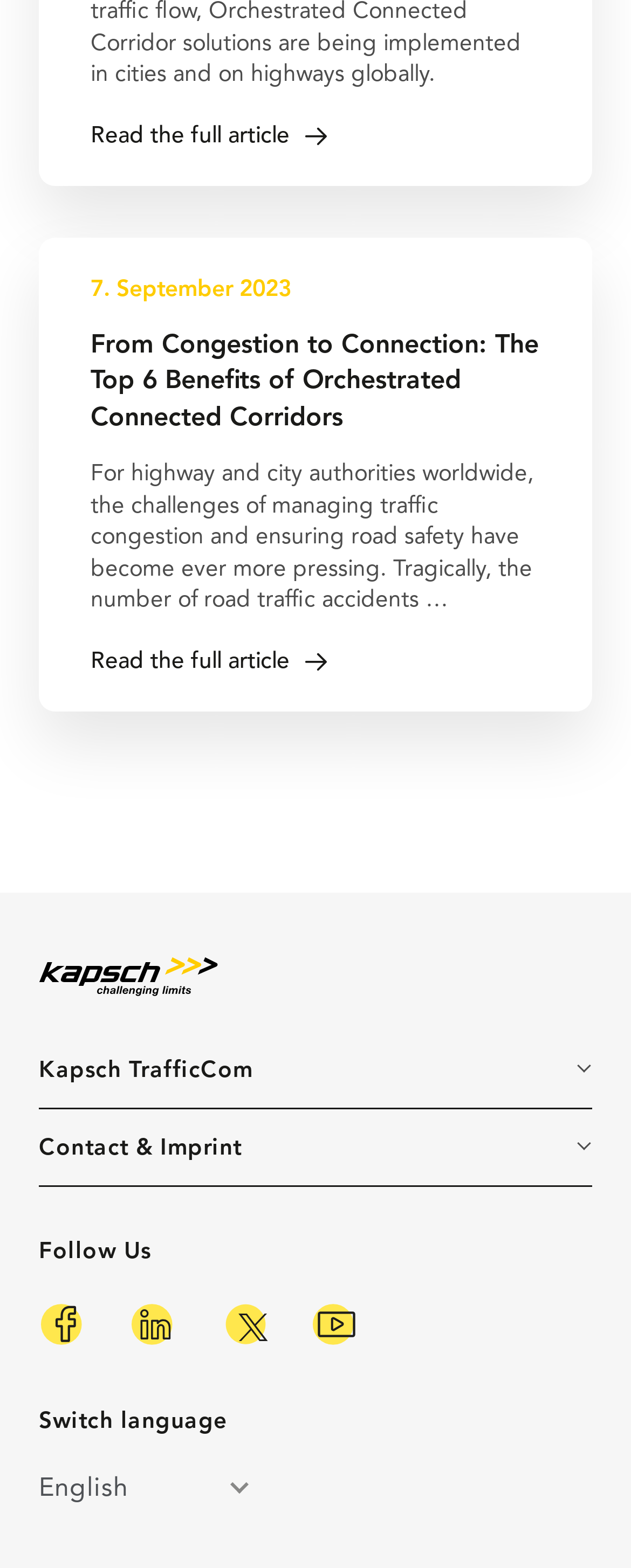How many links are present in the main section of the webpage?
Give a detailed response to the question by analyzing the screenshot.

The main section of the webpage contains two links, both with the text 'Read the full article', and they are located above and below the article summary.